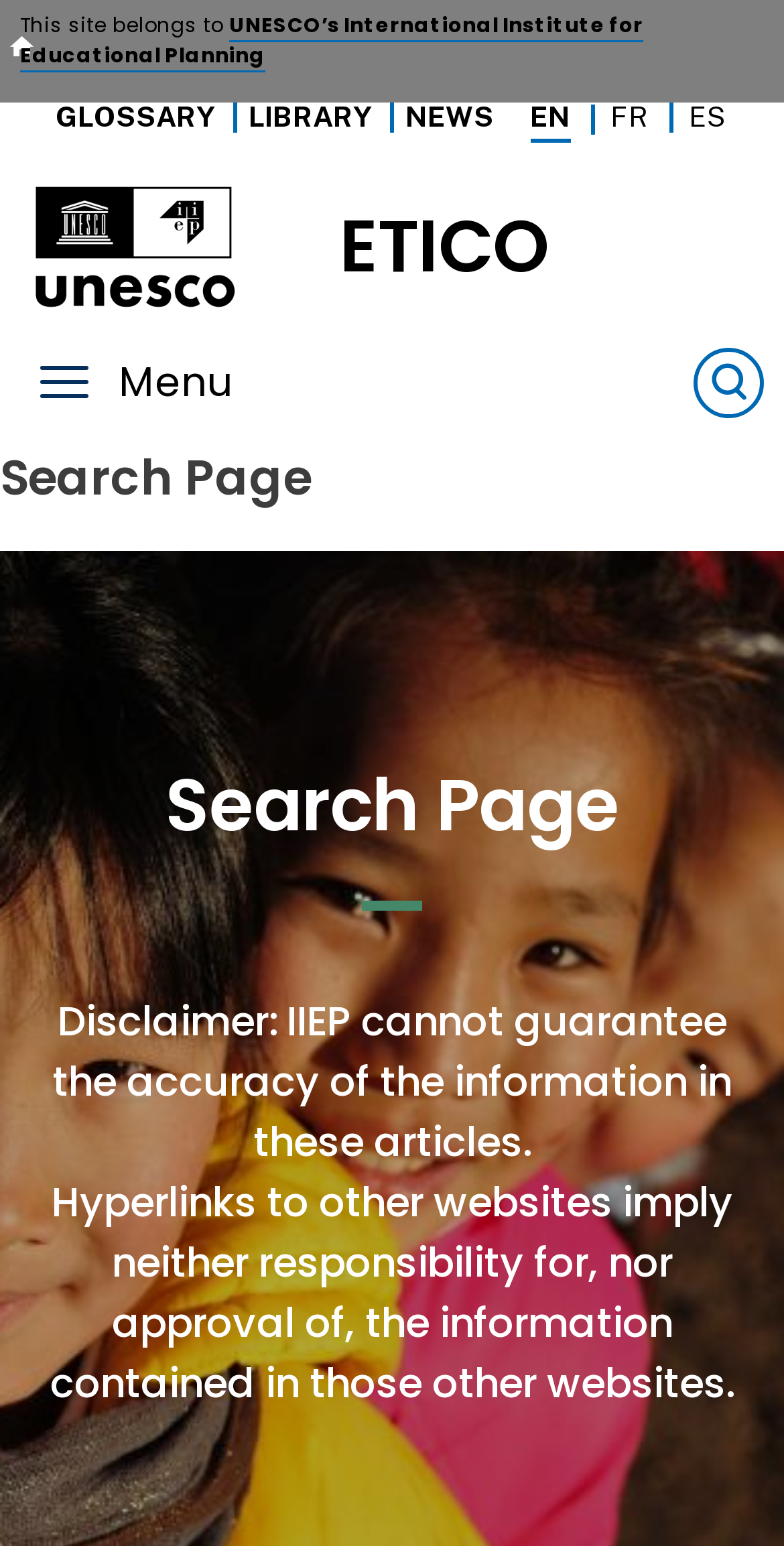Determine the bounding box coordinates of the clickable element necessary to fulfill the instruction: "Click the search button". Provide the coordinates as four float numbers within the 0 to 1 range, i.e., [left, top, right, bottom].

[0.885, 0.224, 0.974, 0.27]